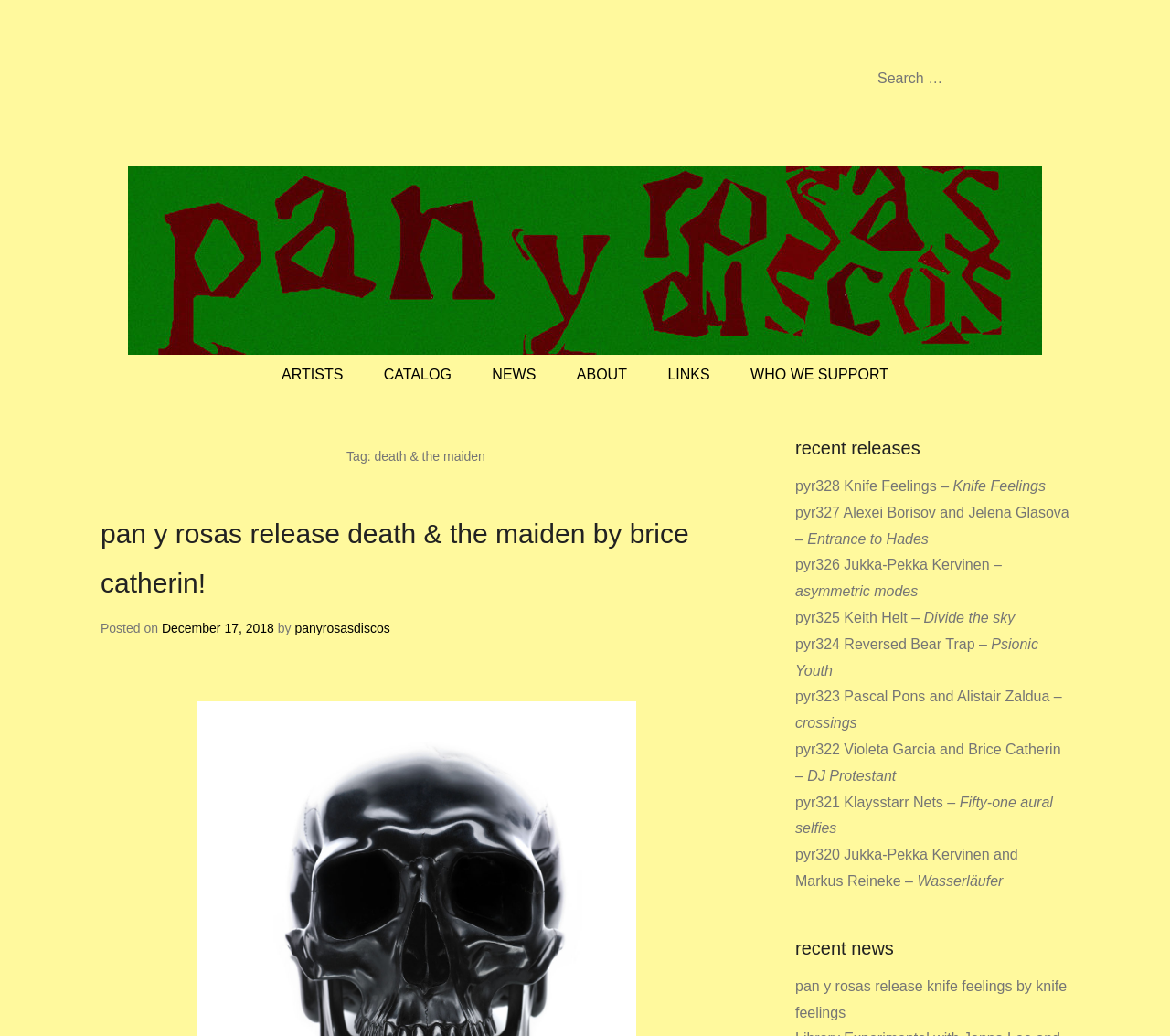Identify the main heading from the webpage and provide its text content.

Tag: death & the maiden